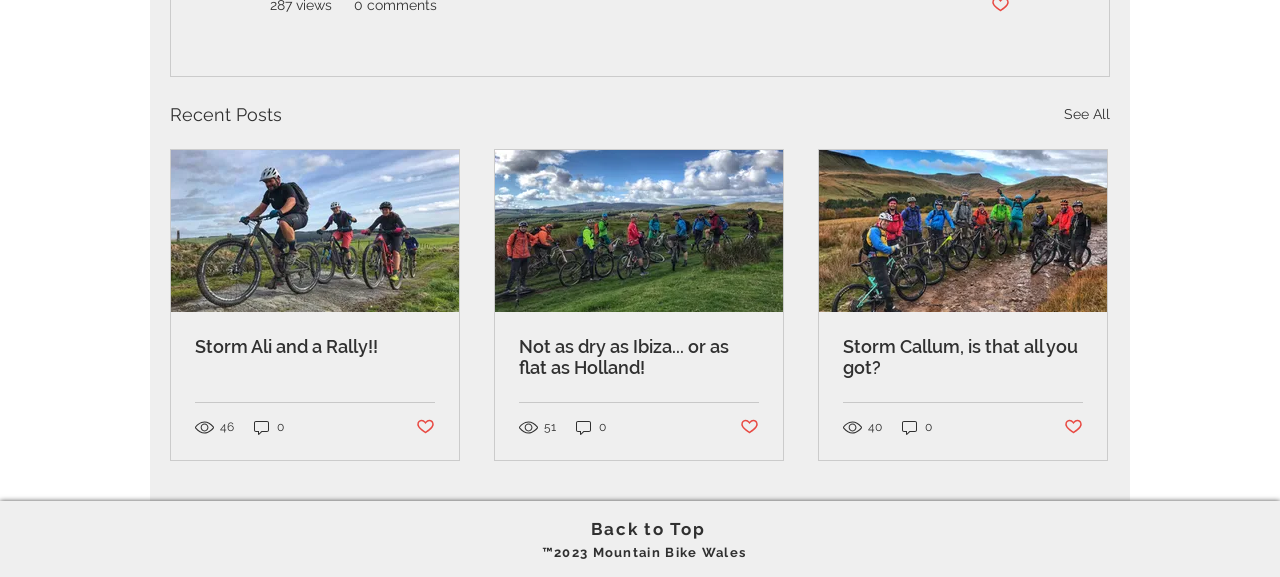Is there a 'Back to Top' link on the webpage?
Based on the image, please offer an in-depth response to the question.

There is a link element with the text 'Back to Top' located at the bottom of the webpage with a bounding box coordinate of [0.461, 0.9, 0.551, 0.935]. This element is a child of the root element.